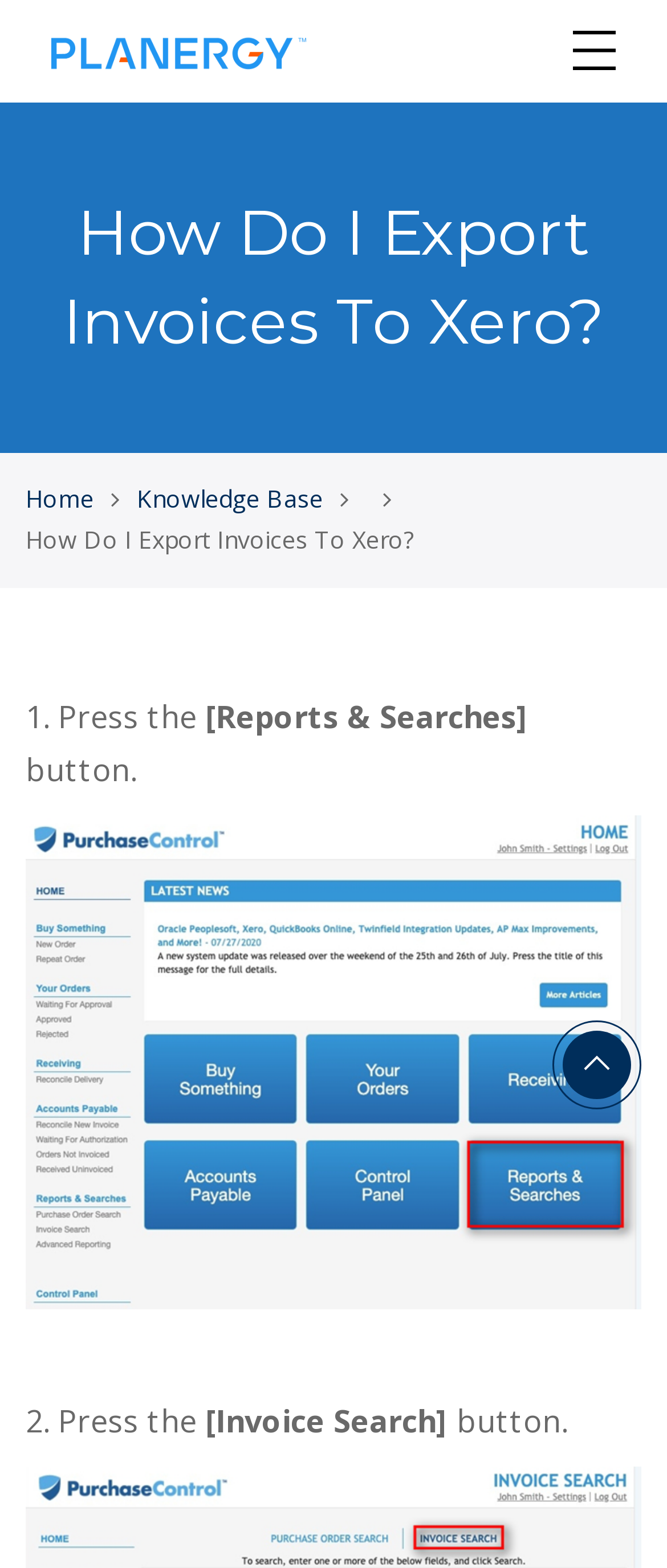What is the name of the portal?
We need a detailed and exhaustive answer to the question. Please elaborate.

The name of the portal can be found at the top left corner of the webpage, where it says 'PLANERGY Success Portal' in a link format.